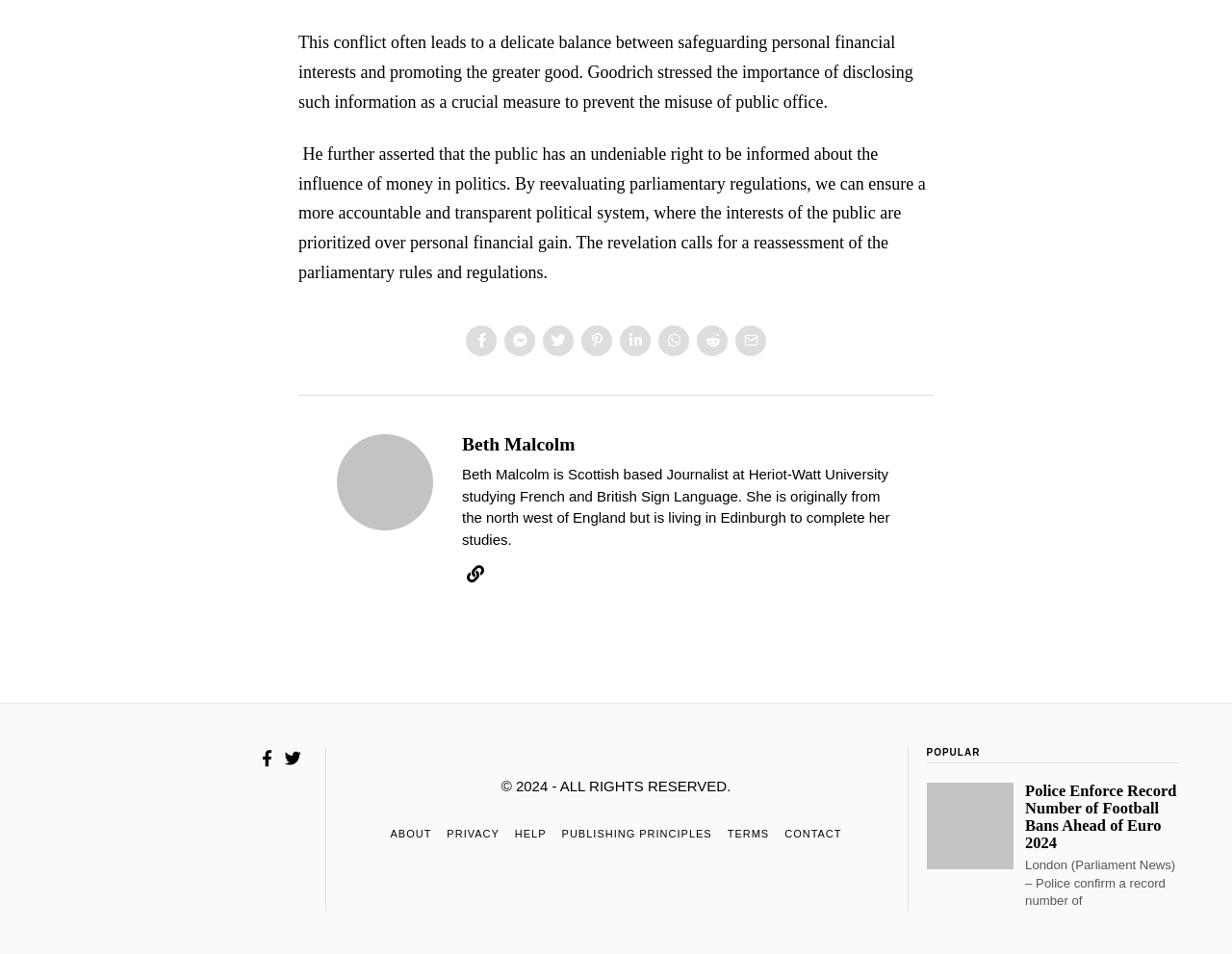Find the bounding box coordinates of the element's region that should be clicked in order to follow the given instruction: "Read the article about Police Enforce Record Number of Football Bans Ahead of Euro 2024". The coordinates should consist of four float numbers between 0 and 1, i.e., [left, top, right, bottom].

[0.832, 0.819, 0.955, 0.893]